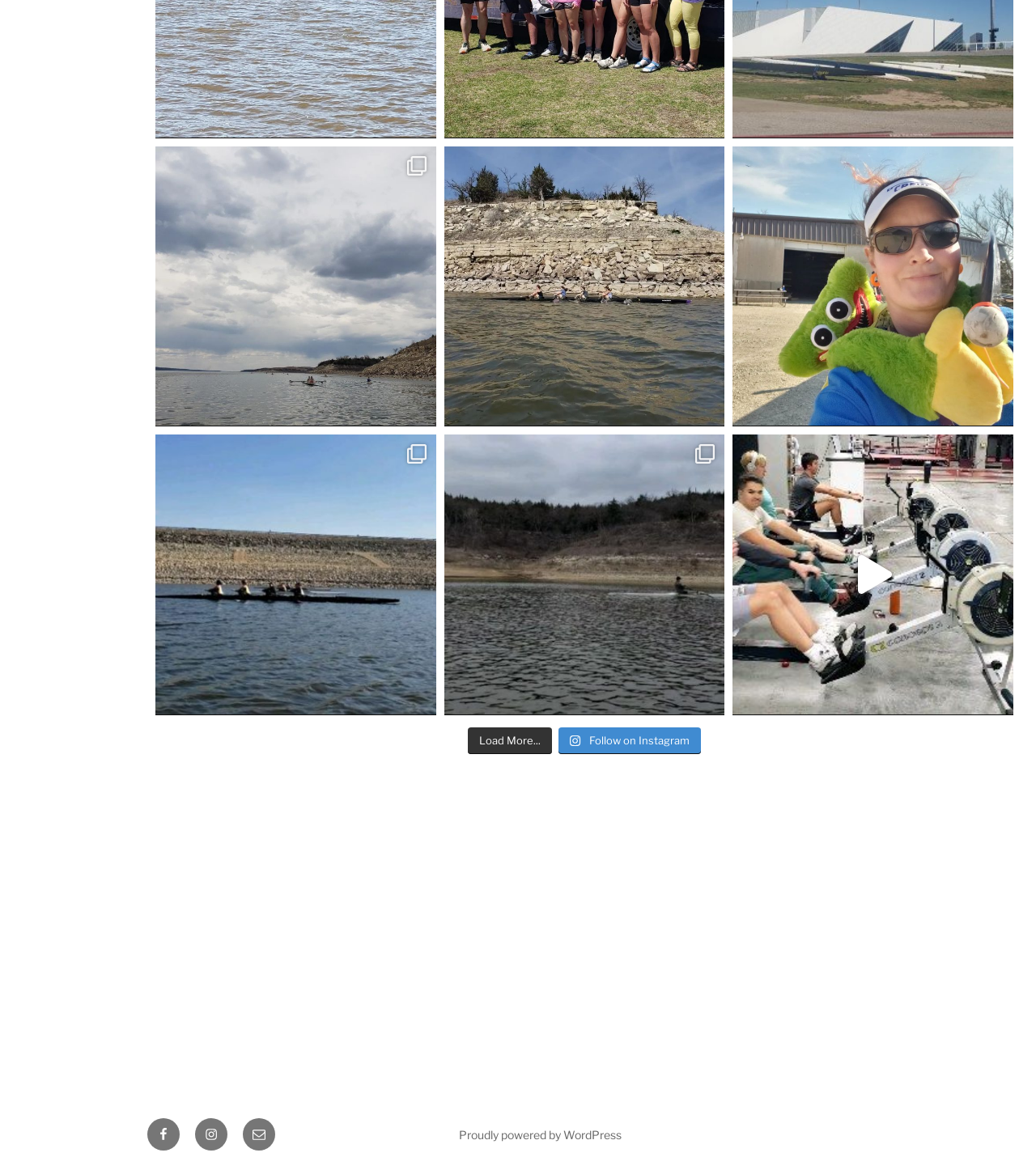What is the purpose of the 'Load More...' link?
From the screenshot, supply a one-word or short-phrase answer.

To load more content